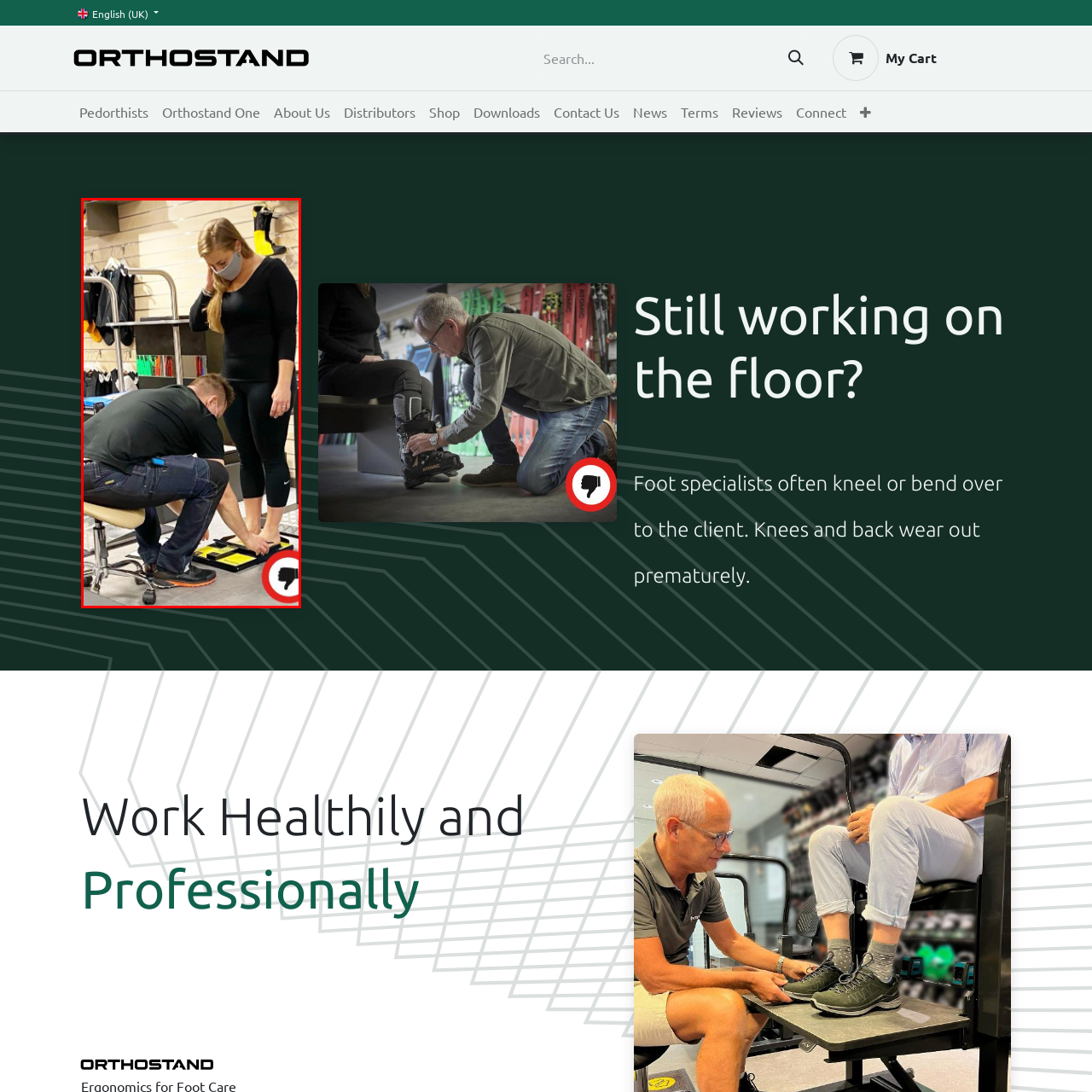Elaborate on the visual content inside the red-framed section with detailed information.

In a professional and inviting setting, a healthcare practitioner assists a young woman as she stands on a foot measurement device, likely used for orthotic fitting or foot health assessments. The woman, dressed in a fitted black top and leggings, looks on thoughtfully while the practitioner, positioned on a rolling chair, crouches down to examine her foot placement closely. Both are wearing masks, indicating adherence to health protocols. Behind them, the shop displays various products related to foot care, including colorful insoles and supportive footwear, highlighting a focus on enhancing foot health and overall well-being. This image captures the professional interaction and care involved in providing tailored support to individuals seeking solutions for foot-related issues.